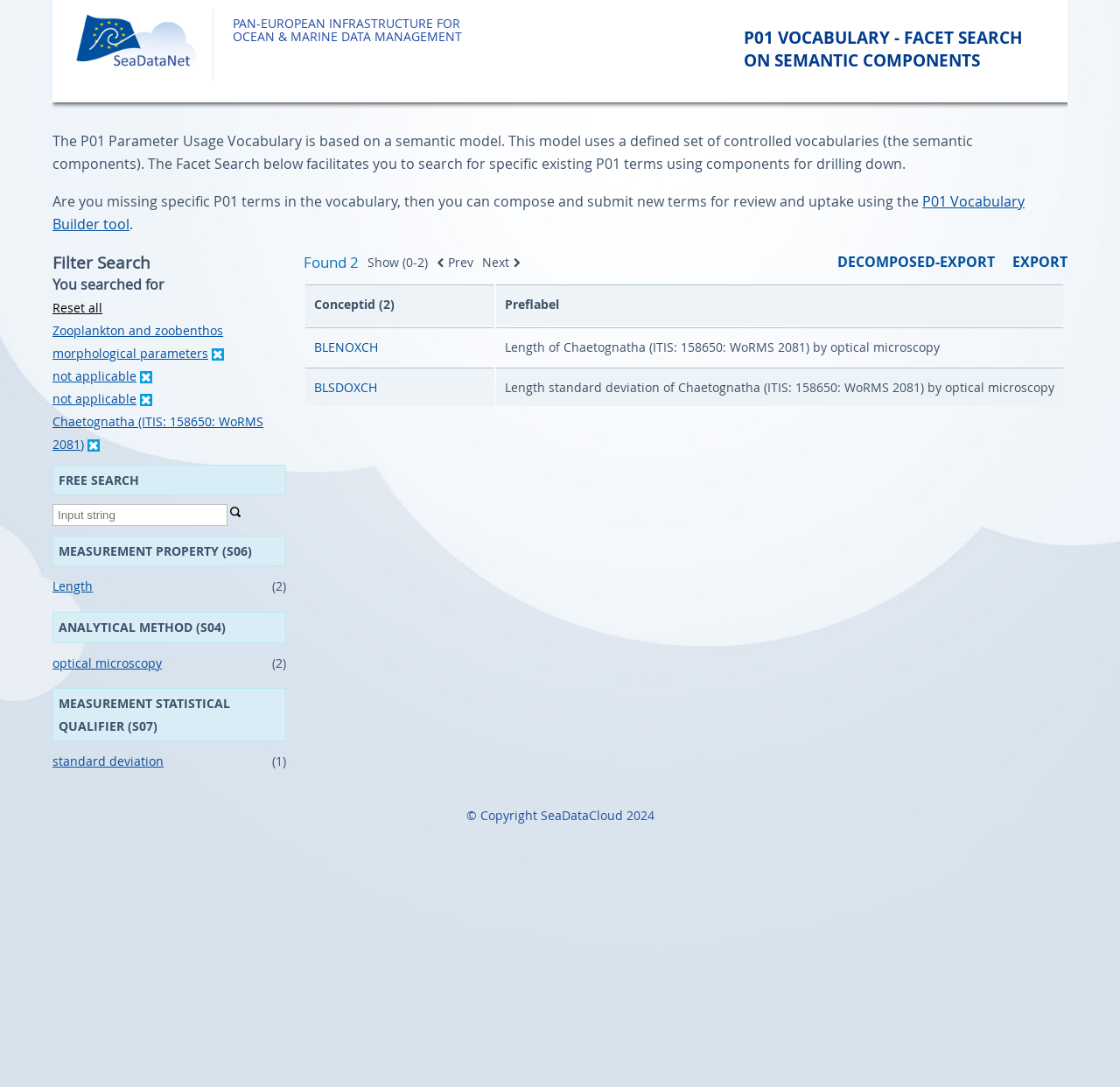Kindly determine the bounding box coordinates of the area that needs to be clicked to fulfill this instruction: "View details of Chaetognatha".

[0.28, 0.311, 0.337, 0.327]